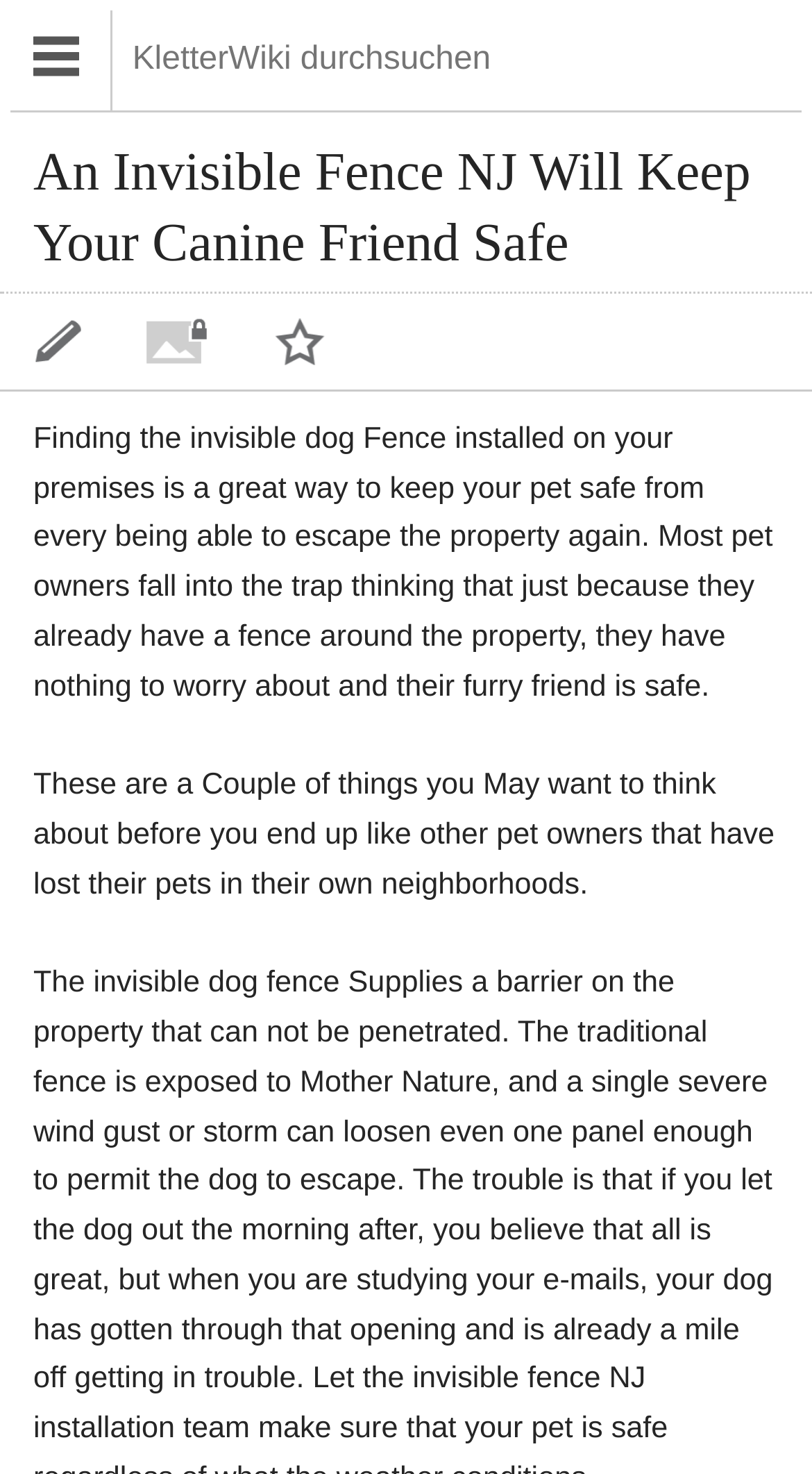Please study the image and answer the question comprehensively:
What is the author trying to convey to pet owners?

The author is trying to convey to pet owners that they should be cautious and not take their pet's safety for granted, even if they have a fence around the property. The author wants to raise awareness about the importance of installing an invisible fence to prevent pets from escaping.